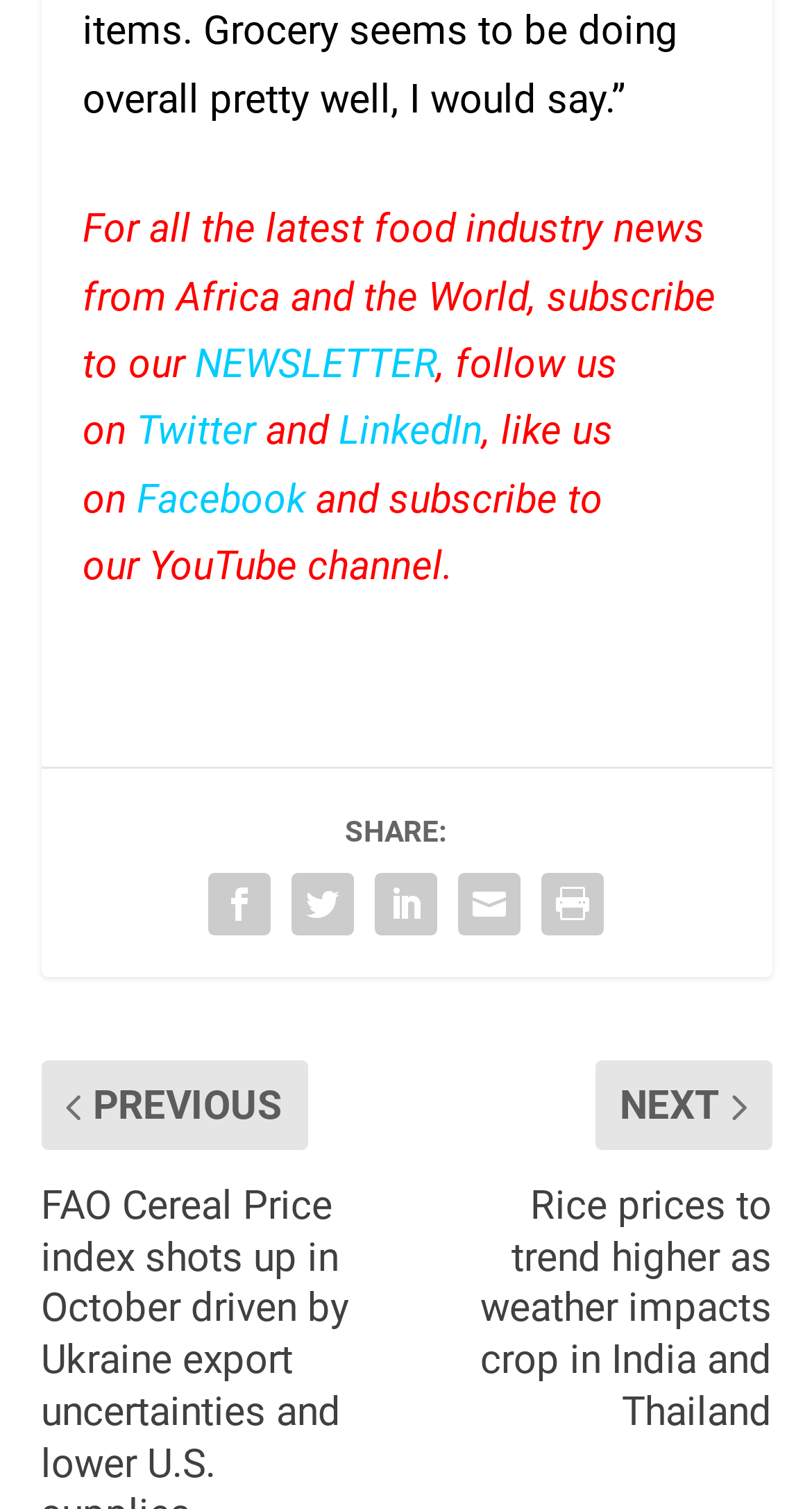Provide your answer in one word or a succinct phrase for the question: 
What does the 'SHARE:' section provide?

icons